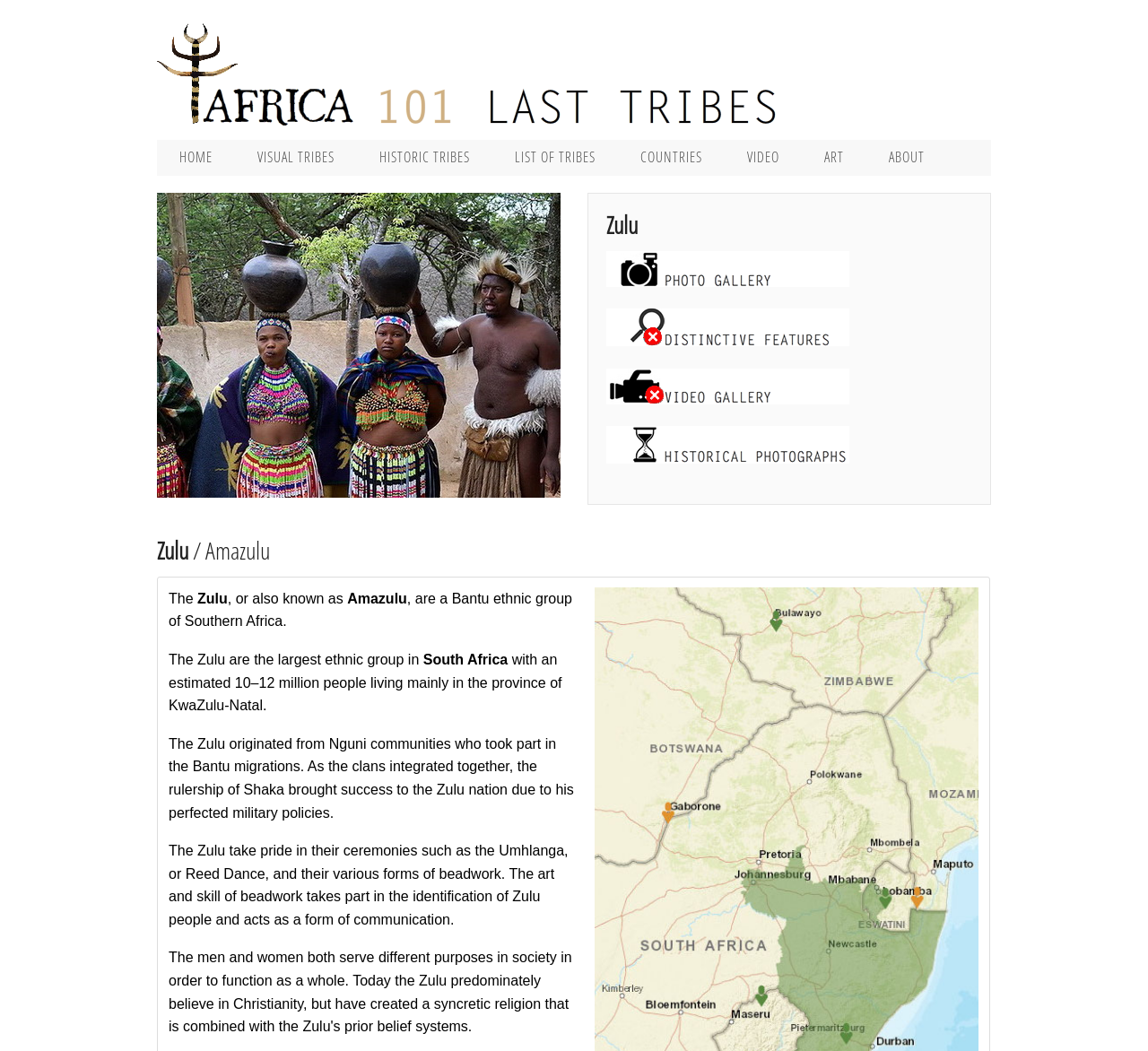Can you show the bounding box coordinates of the region to click on to complete the task described in the instruction: "Explore Tamil language"?

None